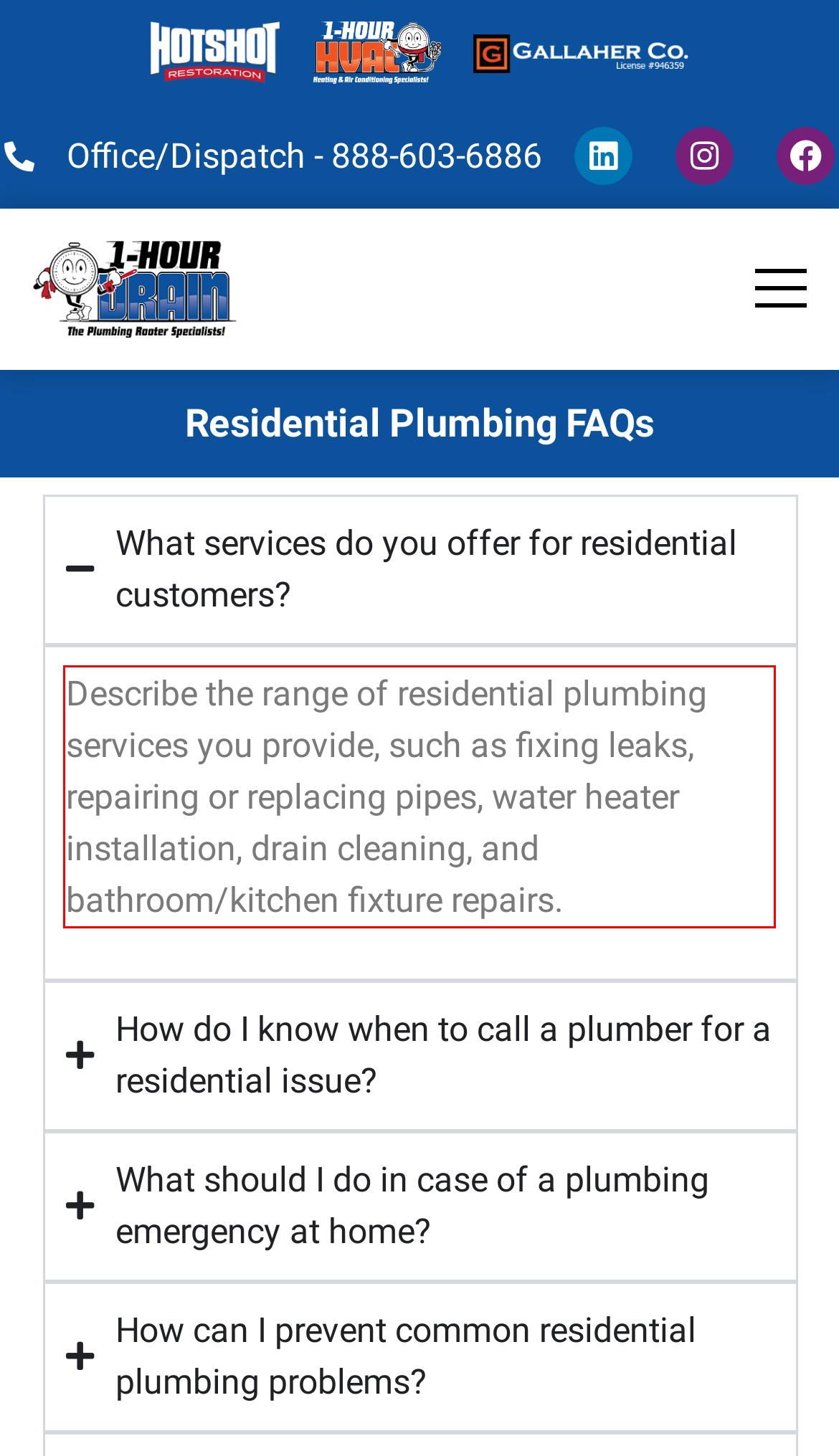Examine the webpage screenshot, find the red bounding box, and extract the text content within this marked area.

Describe the range of residential plumbing services you provide, such as fixing leaks, repairing or replacing pipes, water heater installation, drain cleaning, and bathroom/kitchen fixture repairs.